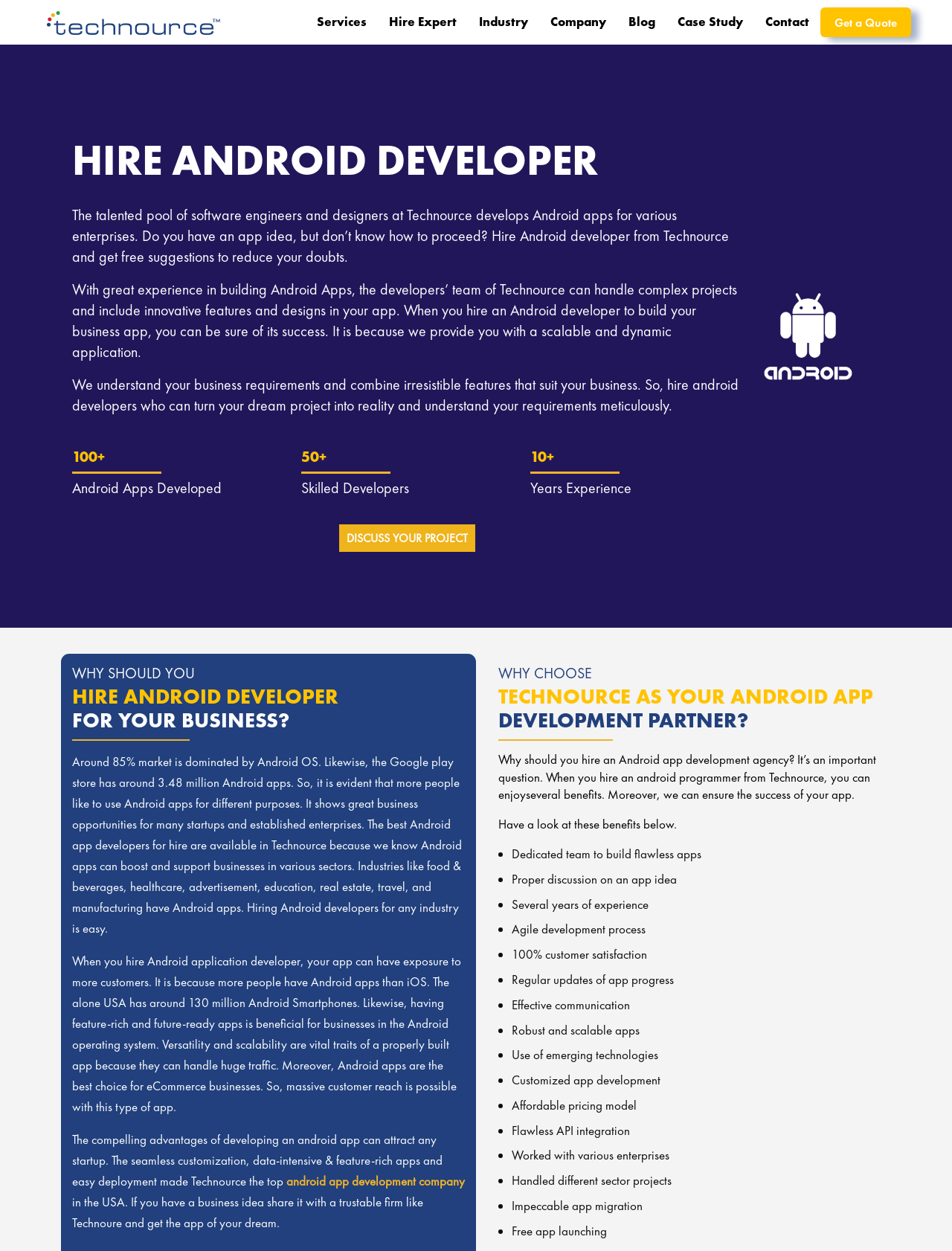What is the benefit of hiring an Android app developer from Technource?
Based on the visual information, provide a detailed and comprehensive answer.

The webpage lists several benefits of hiring an Android app developer from Technource, including a dedicated team to build flawless apps, proper discussion on an app idea, several years of experience, agile development process, 100% customer satisfaction, regular updates of app progress, effective communication, robust and scalable apps, use of emerging technologies, customized app development, affordable pricing model, flawless API integration, worked with various enterprises, handled different sector projects, and impeccable app migration.